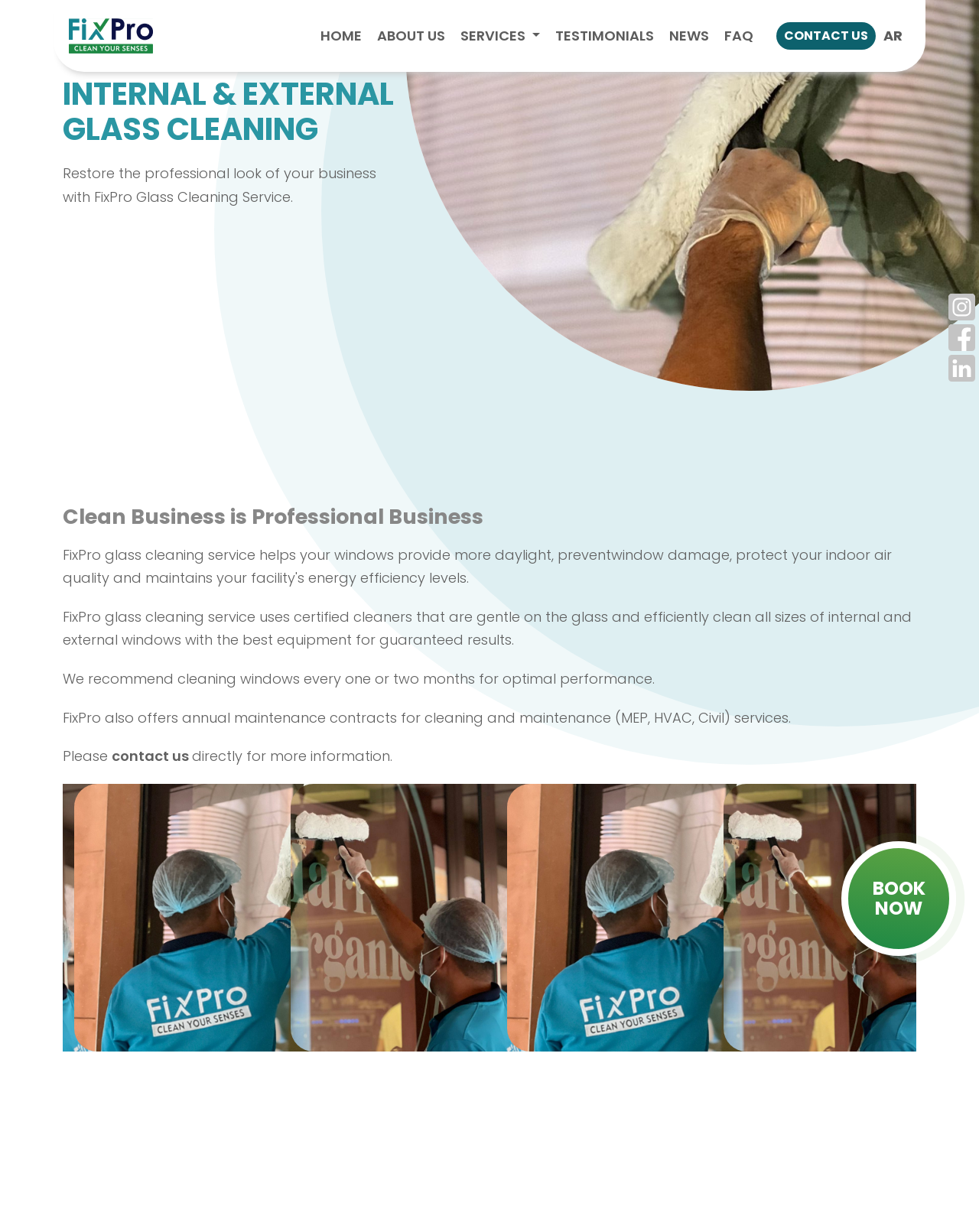How many slides are there in the carousel?
Give a one-word or short-phrase answer derived from the screenshot.

2